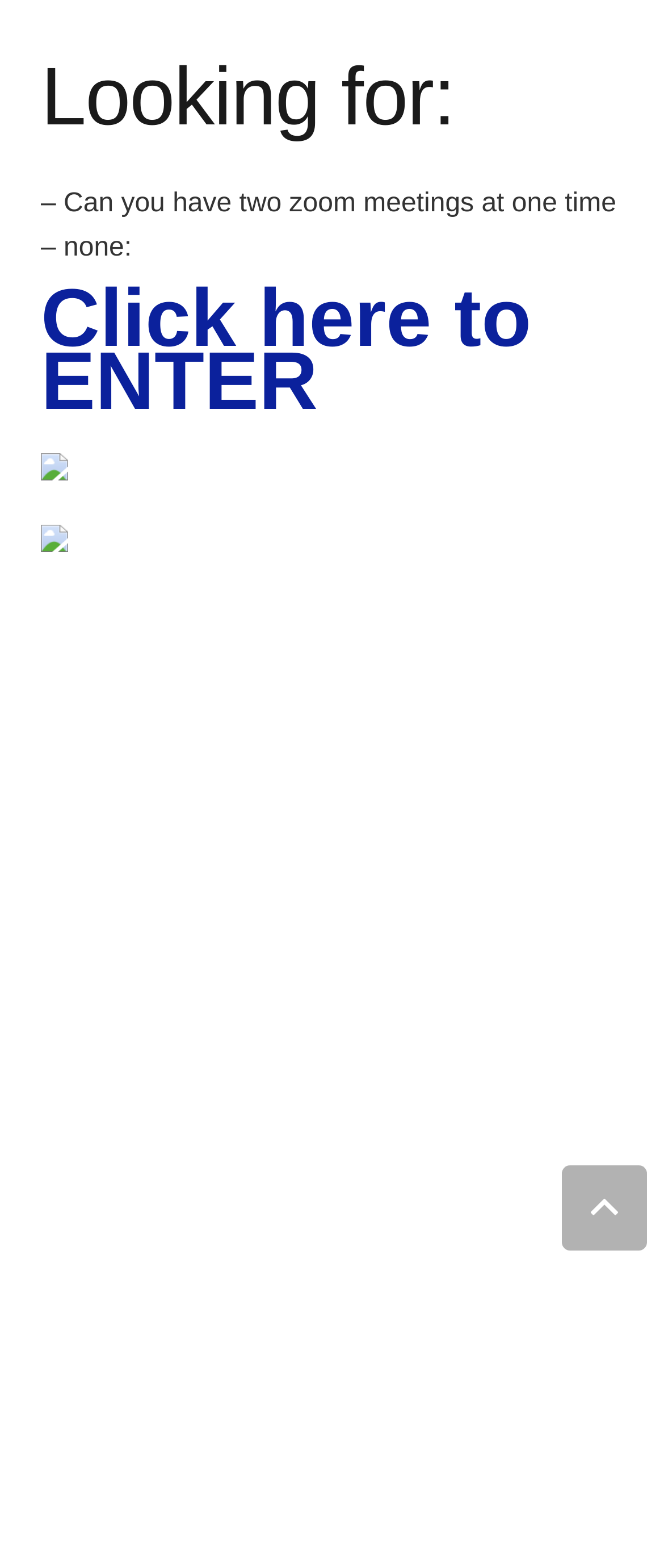Refer to the image and answer the question with as much detail as possible: What is the text of the first heading?

The first heading element has the text 'Looking for:' which is located at the top of the webpage with a bounding box coordinate of [0.062, 0.026, 0.938, 0.099].